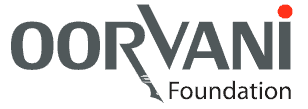What is the color of the dot at the end of the logo?
Using the image, respond with a single word or phrase.

Red